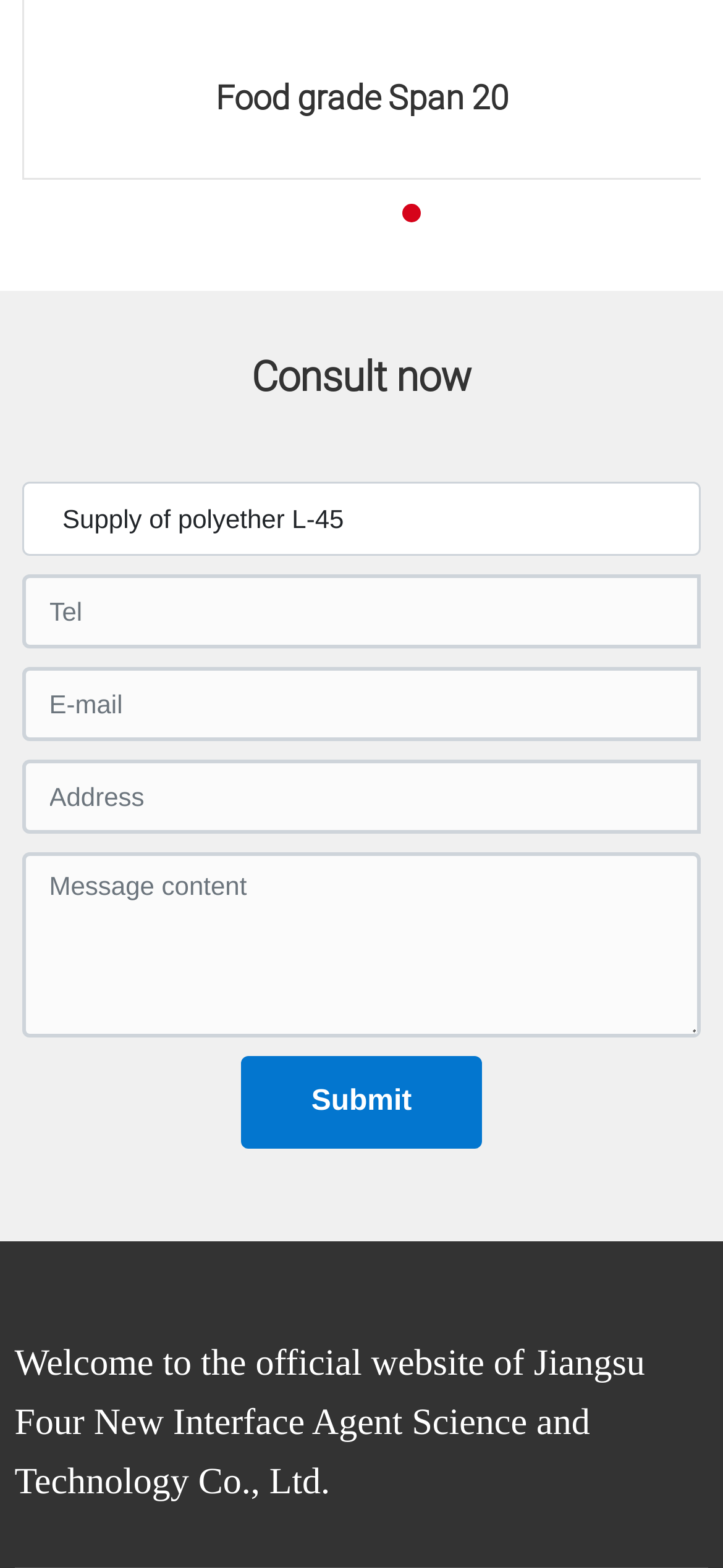For the following element description, predict the bounding box coordinates in the format (top-left x, top-left y, bottom-right x, bottom-right y). All values should be floating point numbers between 0 and 1. Description: name="e_input-7" placeholder="Tel"

[0.03, 0.366, 0.97, 0.414]